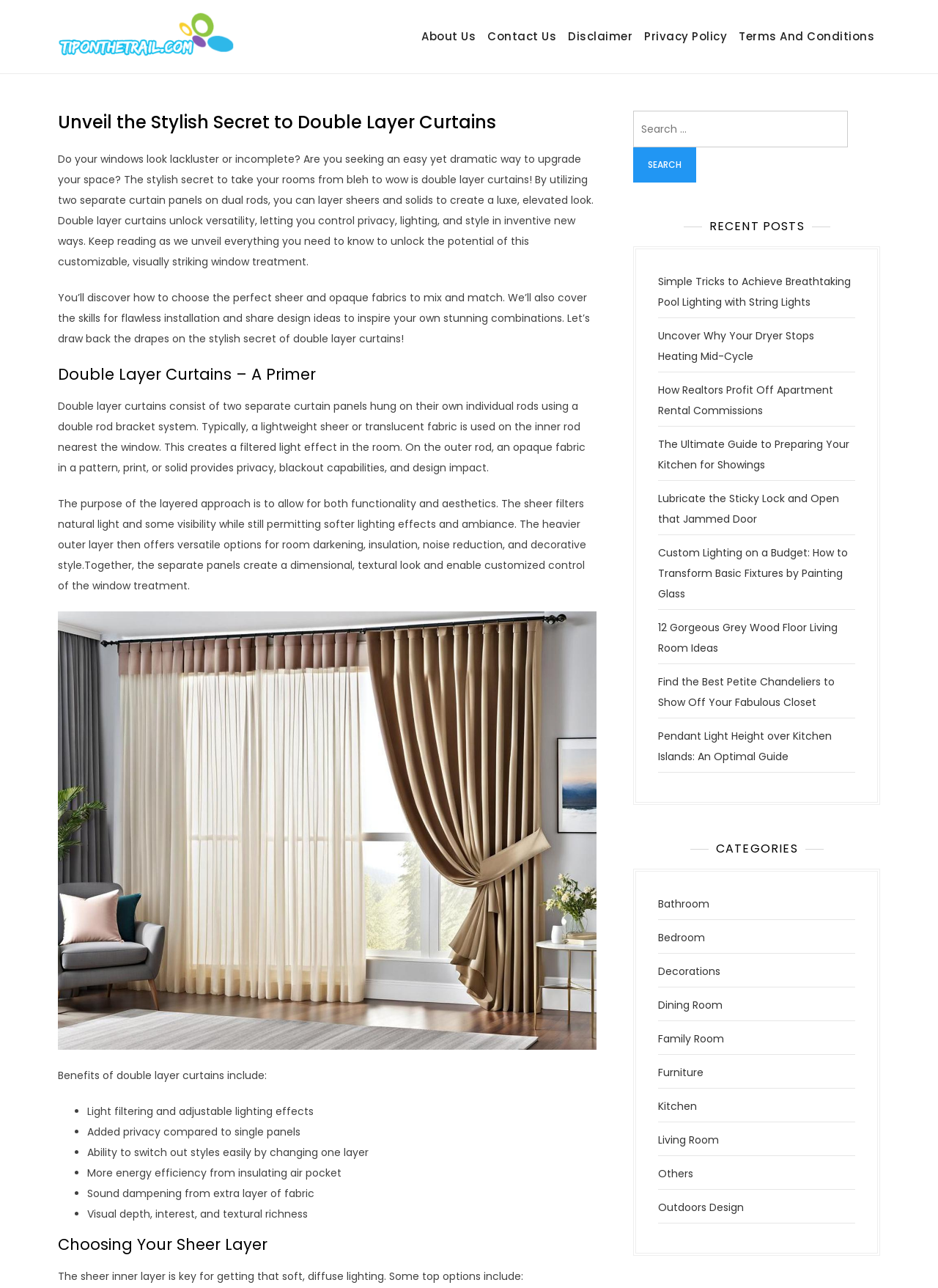What is the function of the opaque fabric on the outer rod in double layer curtains?
Using the image as a reference, answer with just one word or a short phrase.

Privacy, blackout, and design impact